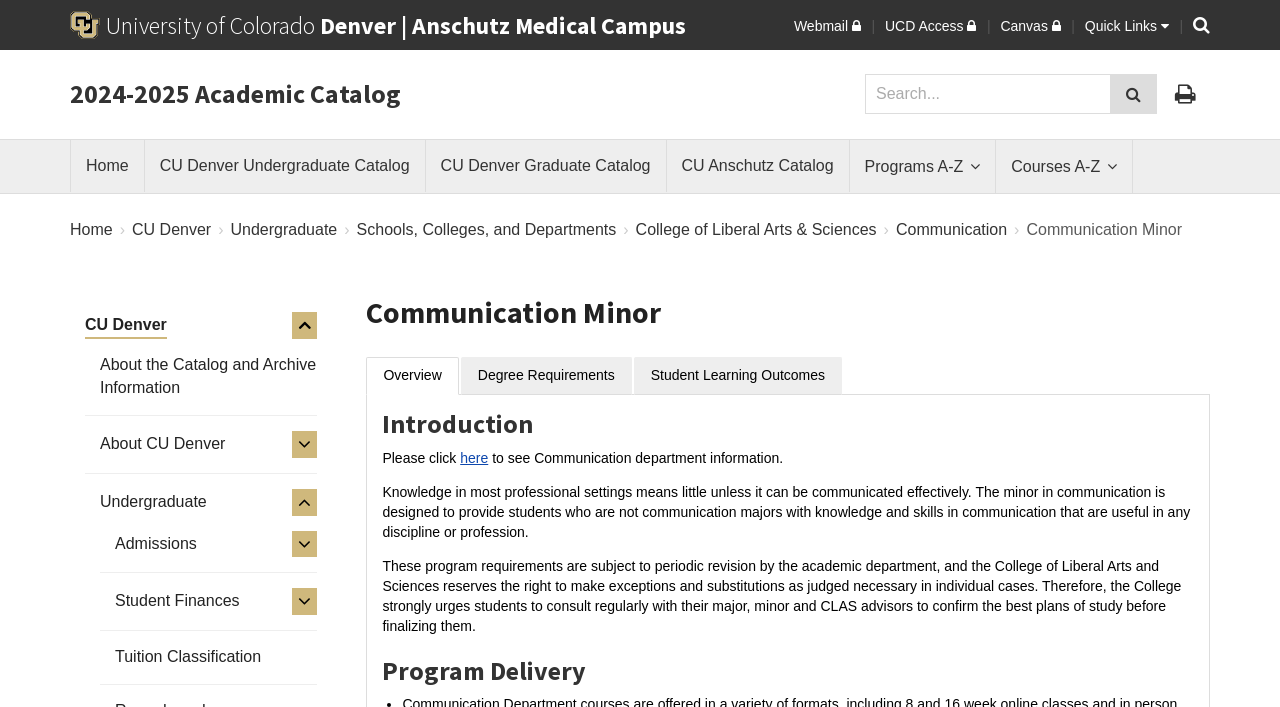What are the tabs available in the page content section?
Provide a thorough and detailed answer to the question.

I found the answer by looking at the page content section, which has a tablist with three tabs: 'Overview', 'Degree Requirements', and 'Student Learning Outcomes'. These tabs suggest that the webpage provides information about the Communication Minor program in three different aspects.